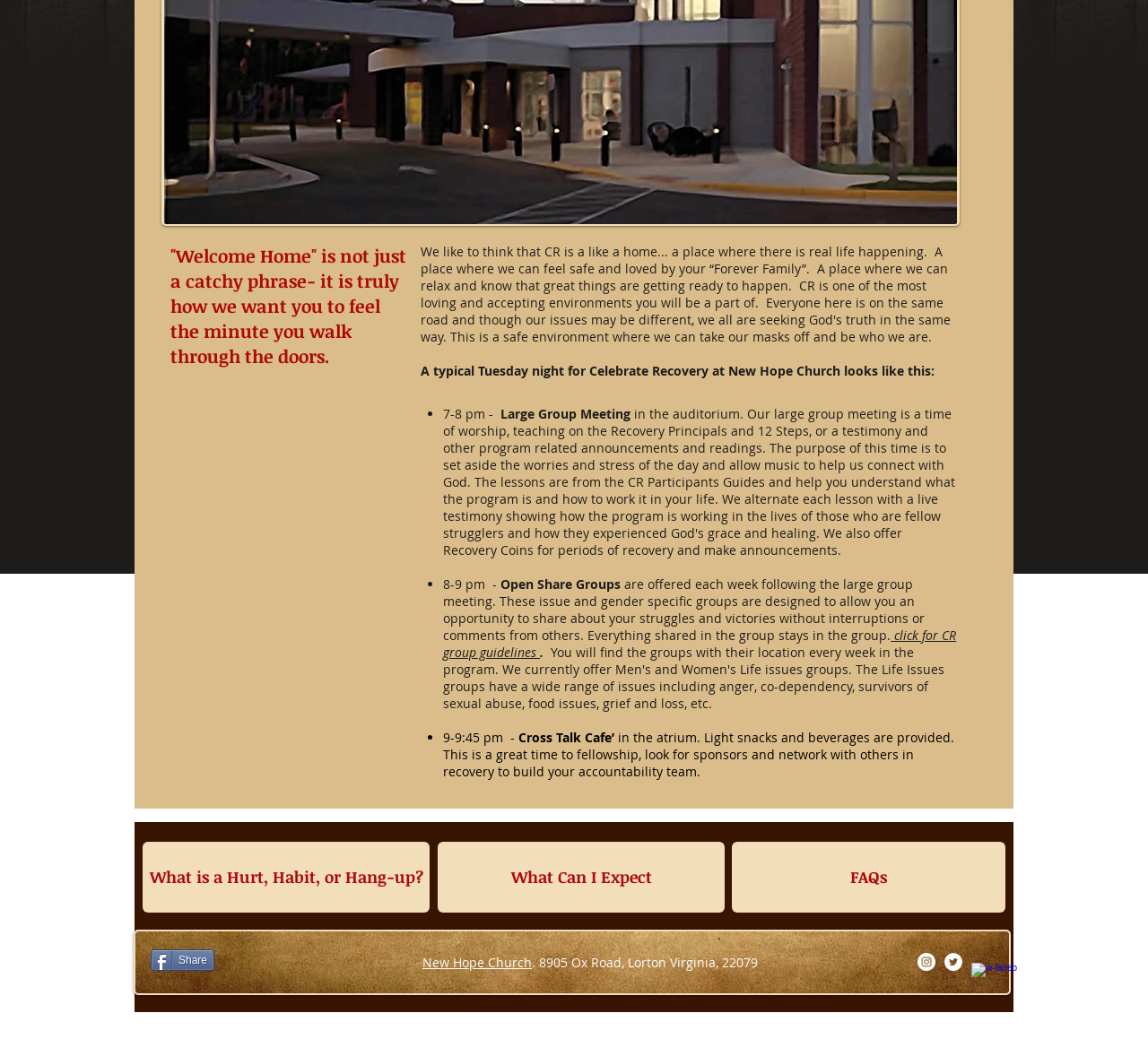Given the element description "New Hope Church" in the screenshot, predict the bounding box coordinates of that UI element.

[0.368, 0.918, 0.463, 0.934]